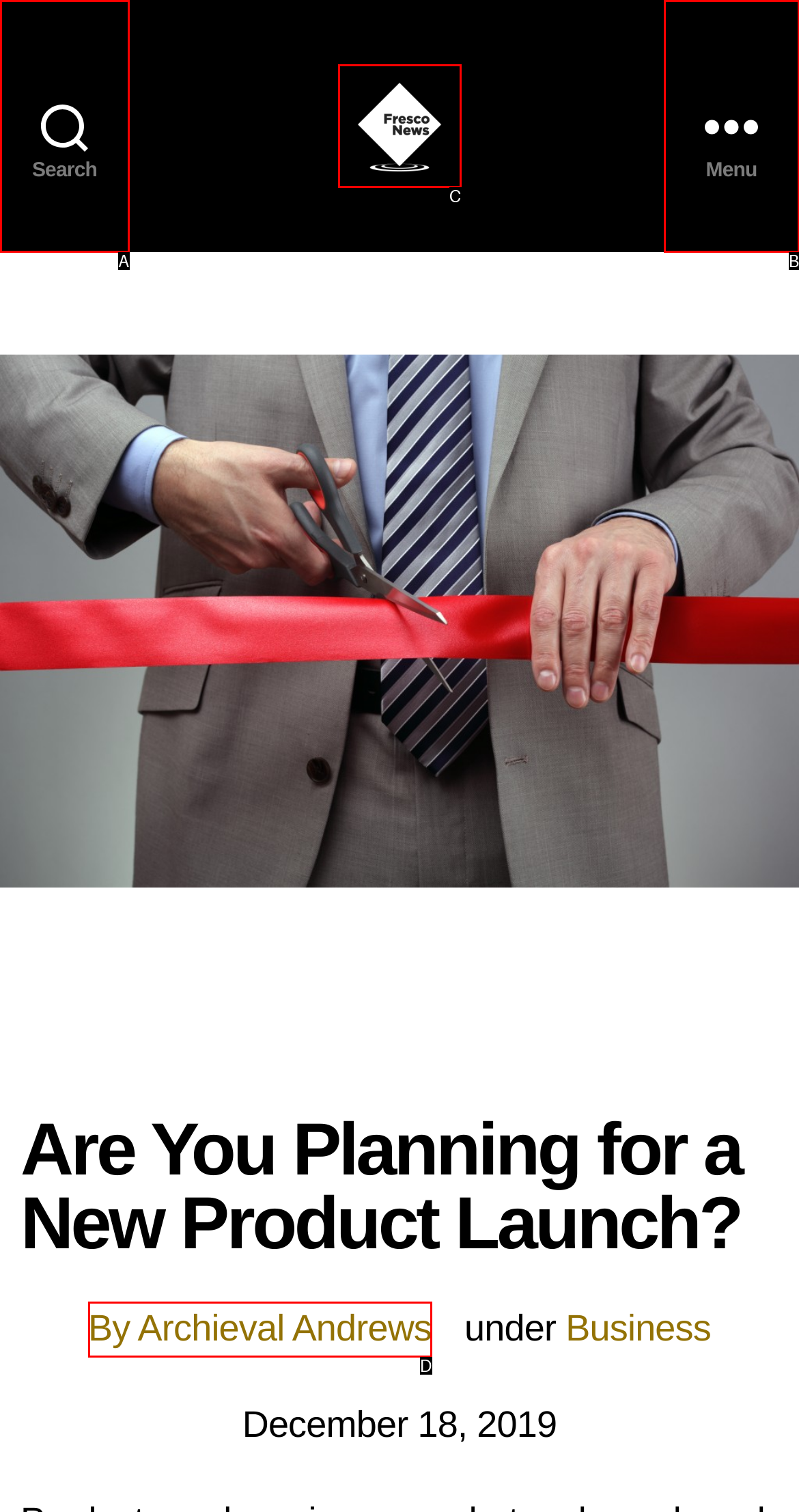Identify the option that corresponds to the description: parent_node: Fresco News 
Provide the letter of the matching option from the available choices directly.

C